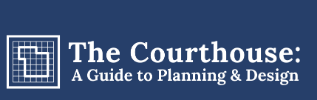Use one word or a short phrase to answer the question provided: 
What tone does the design convey?

professional and authoritative